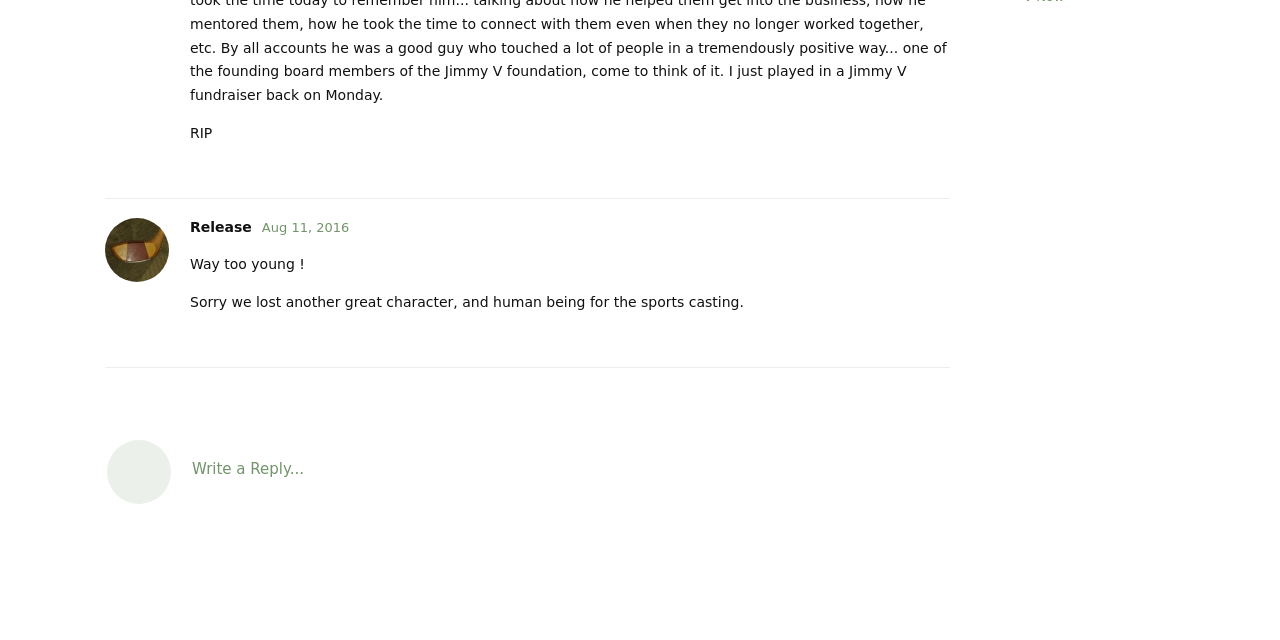Identify the bounding box coordinates for the UI element described as follows: "Release". Ensure the coordinates are four float numbers between 0 and 1, formatted as [left, top, right, bottom].

[0.148, 0.343, 0.197, 0.368]